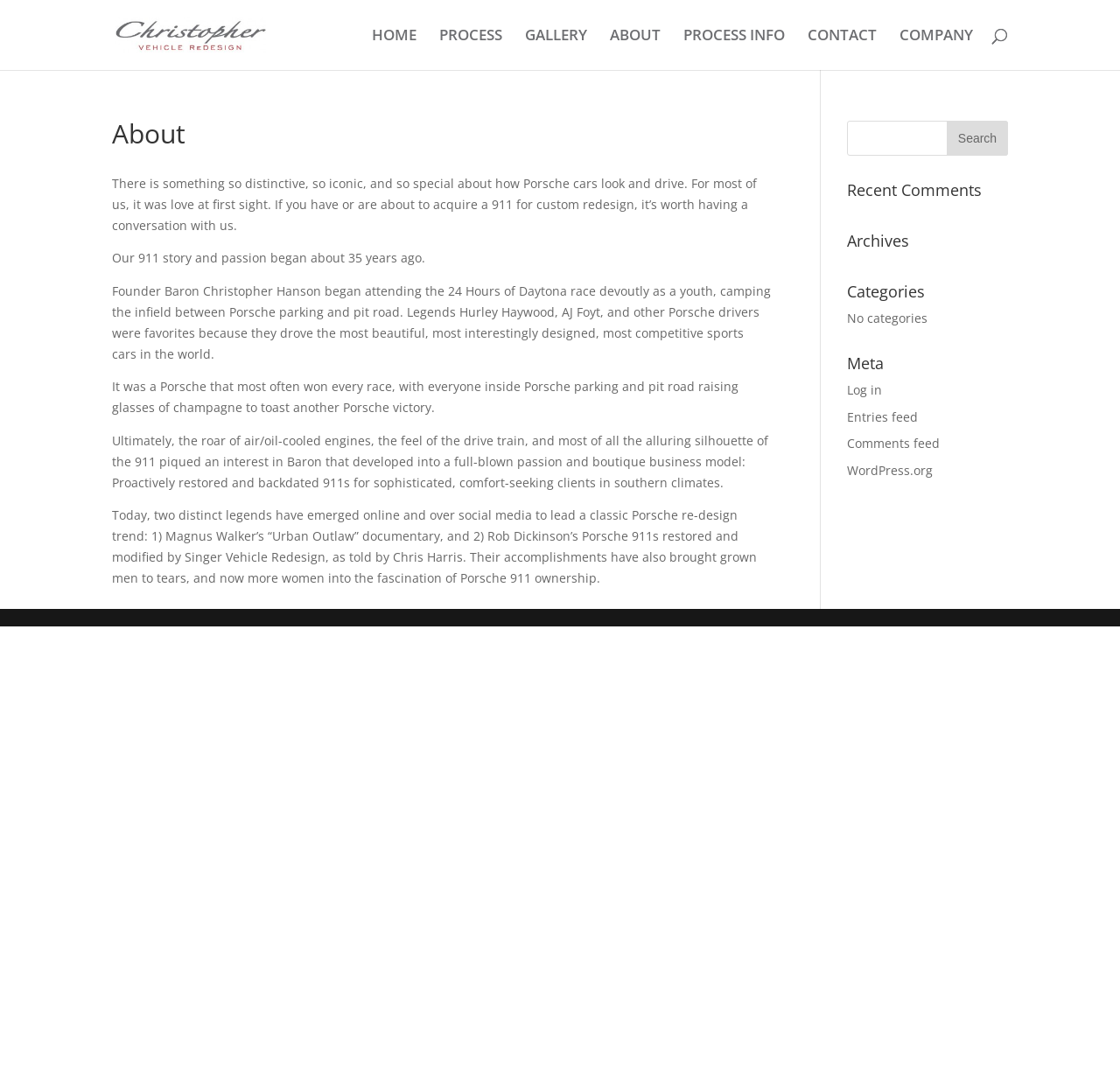What is the name of the company?
Craft a detailed and extensive response to the question.

I inferred this answer by looking at the top-left corner of the webpage, where I found a link with the text 'Christopher Vehicle Redesign'. This suggests that the company's name is Christopher Vehicle Redesign.